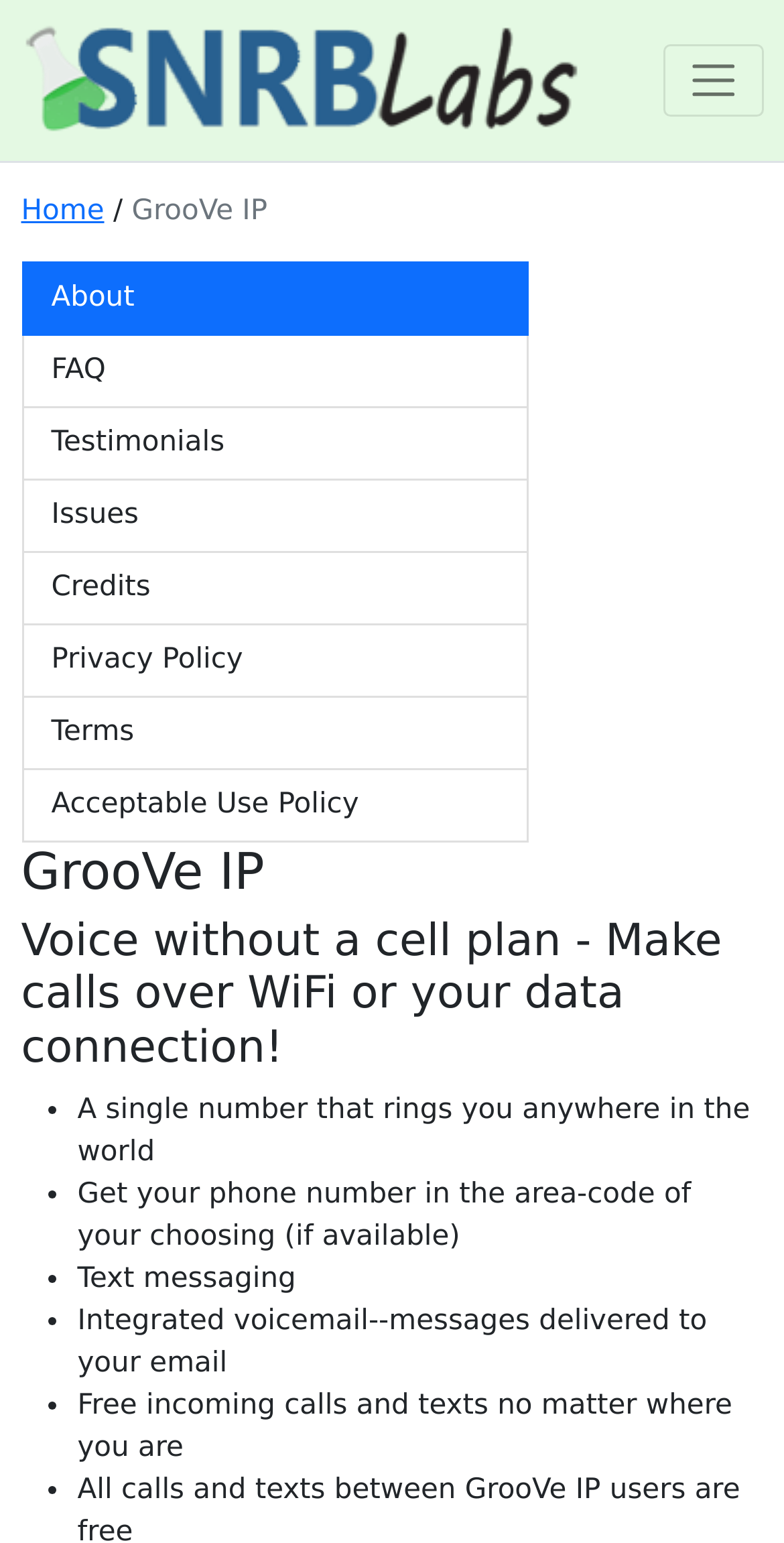Can users get a phone number in their preferred area code?
Can you provide an in-depth and detailed response to the question?

According to the webpage, users can get a phone number in the area code of their choosing, if available, as stated in the bullet point 'Get your phone number in the area-code of your choosing (if available)'.